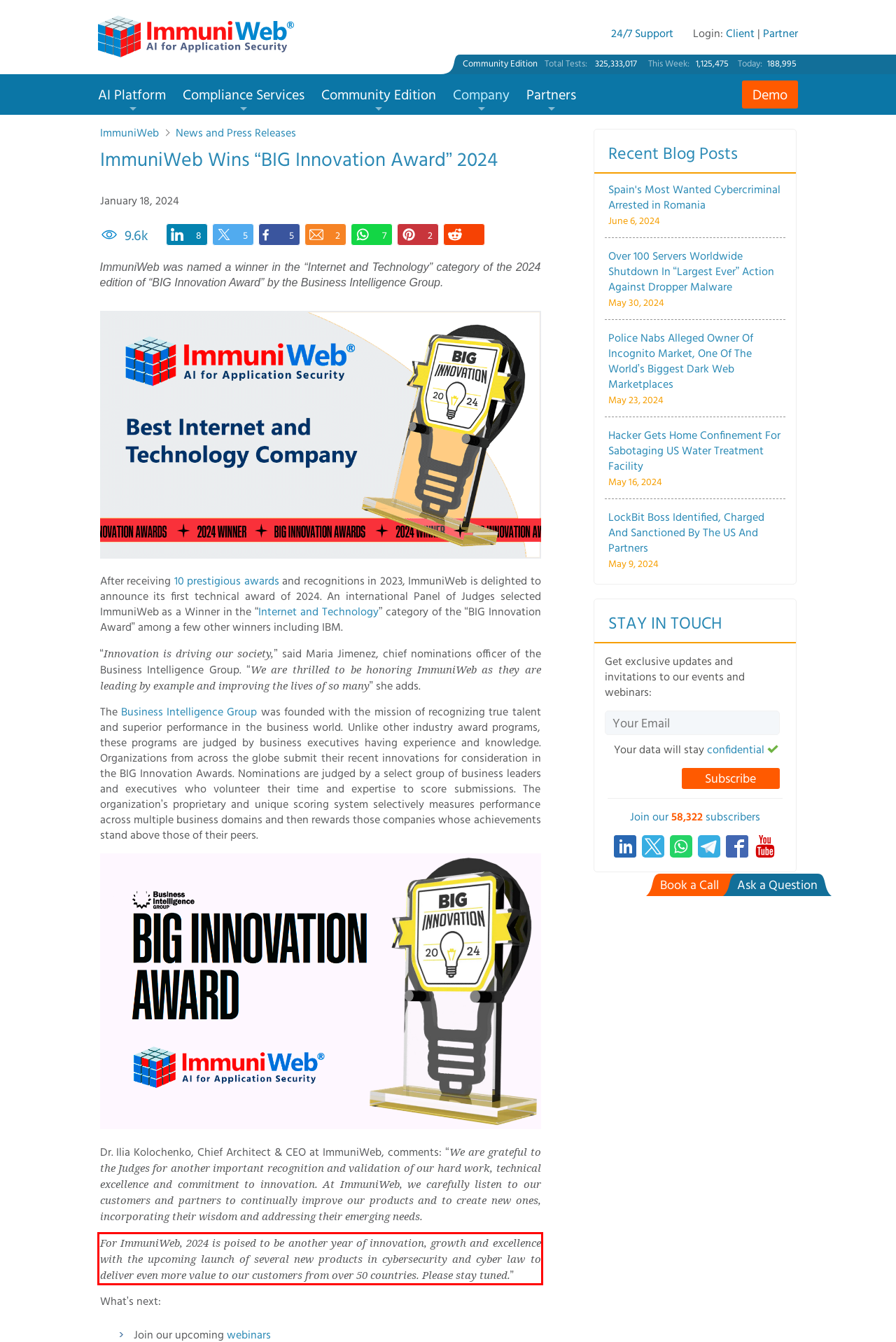Look at the webpage screenshot and recognize the text inside the red bounding box.

For ImmuniWeb, 2024 is poised to be another year of innovation, growth and excellence with the upcoming launch of several new products in cybersecurity and cyber law to deliver even more value to our customers from over 50 countries. Please stay tuned.”